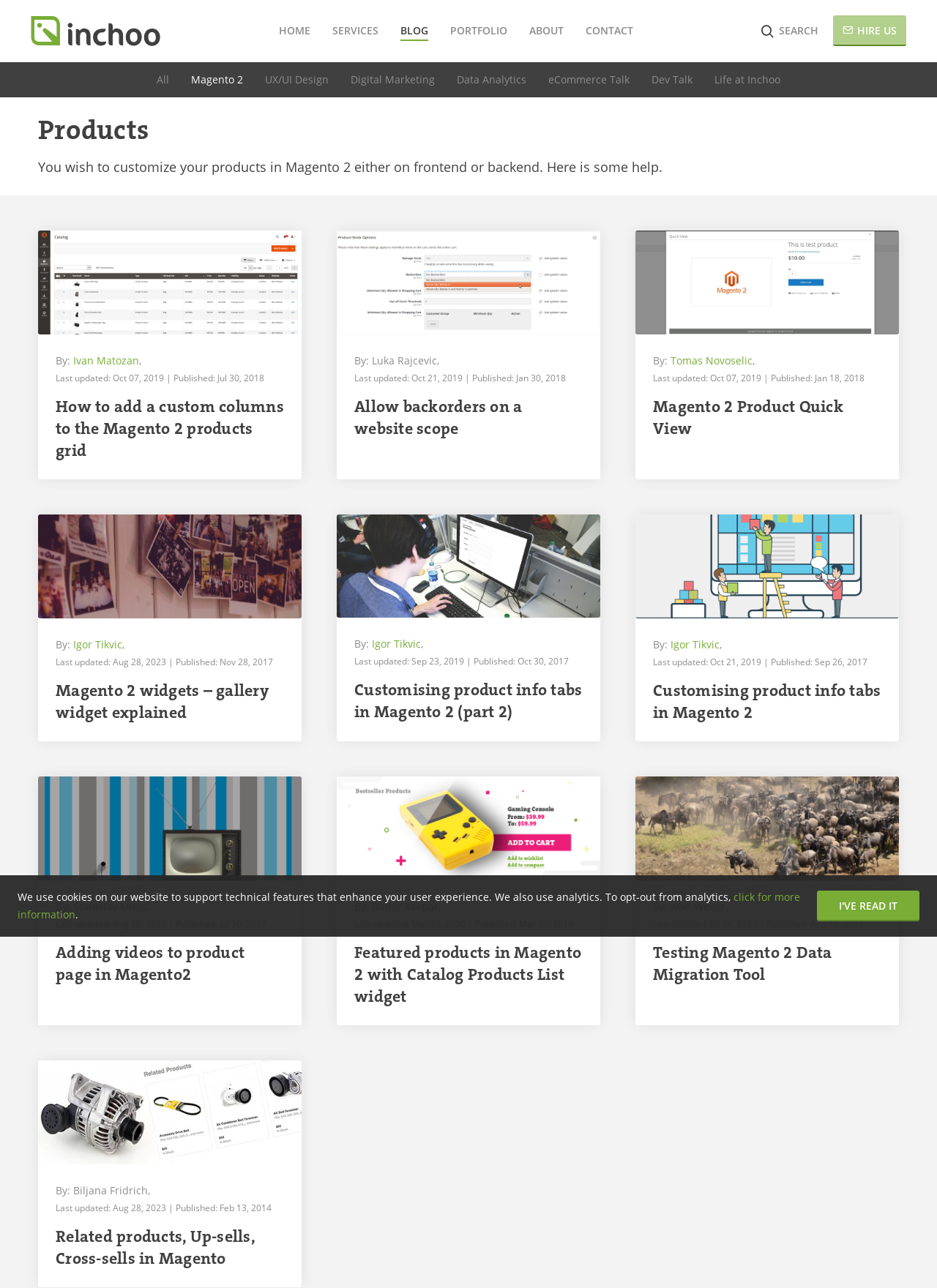Please identify the bounding box coordinates of where to click in order to follow the instruction: "Learn about Special Event Permits".

None